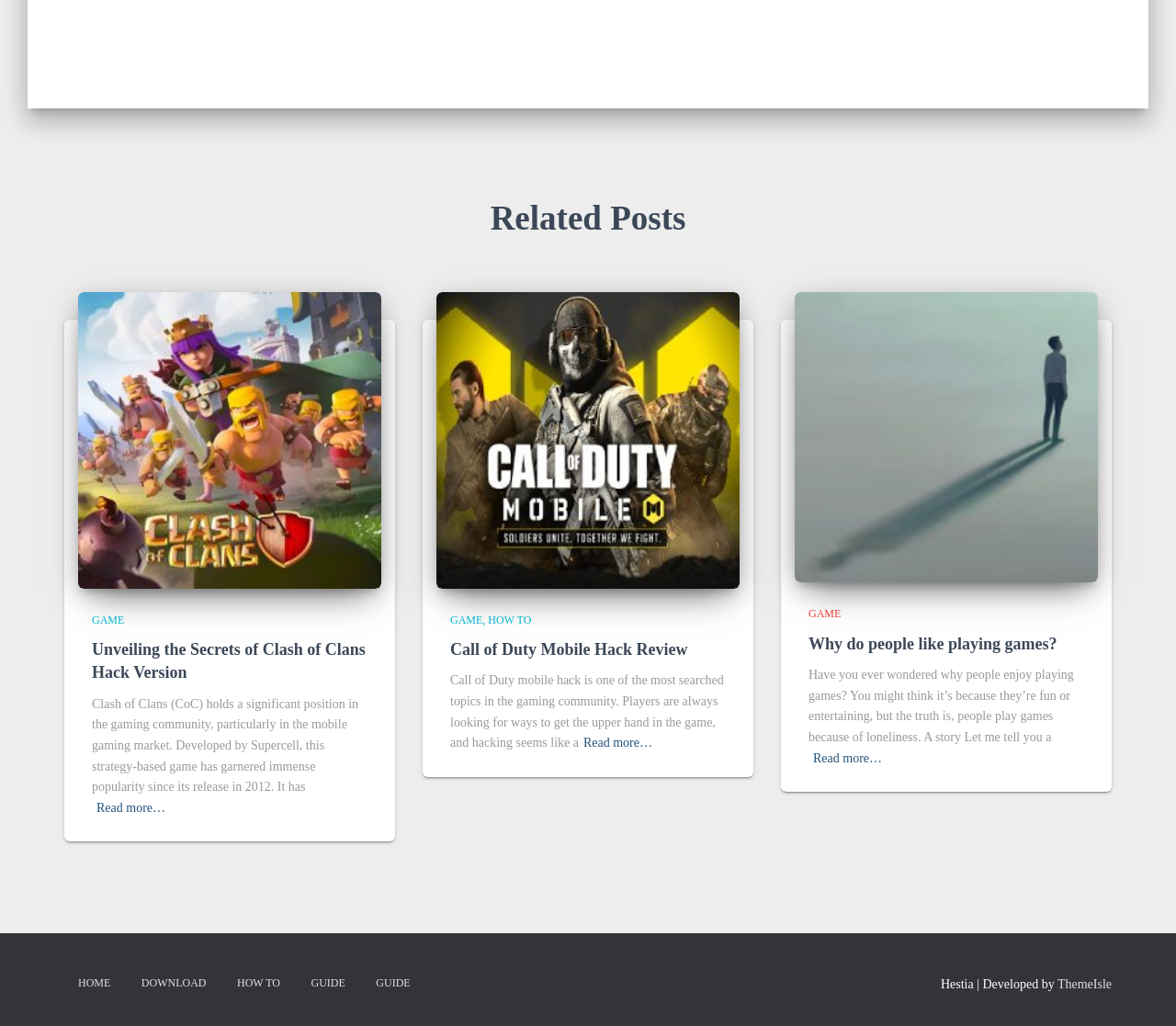Find the bounding box coordinates for the element described here: "Read more…".

[0.691, 0.729, 0.75, 0.749]